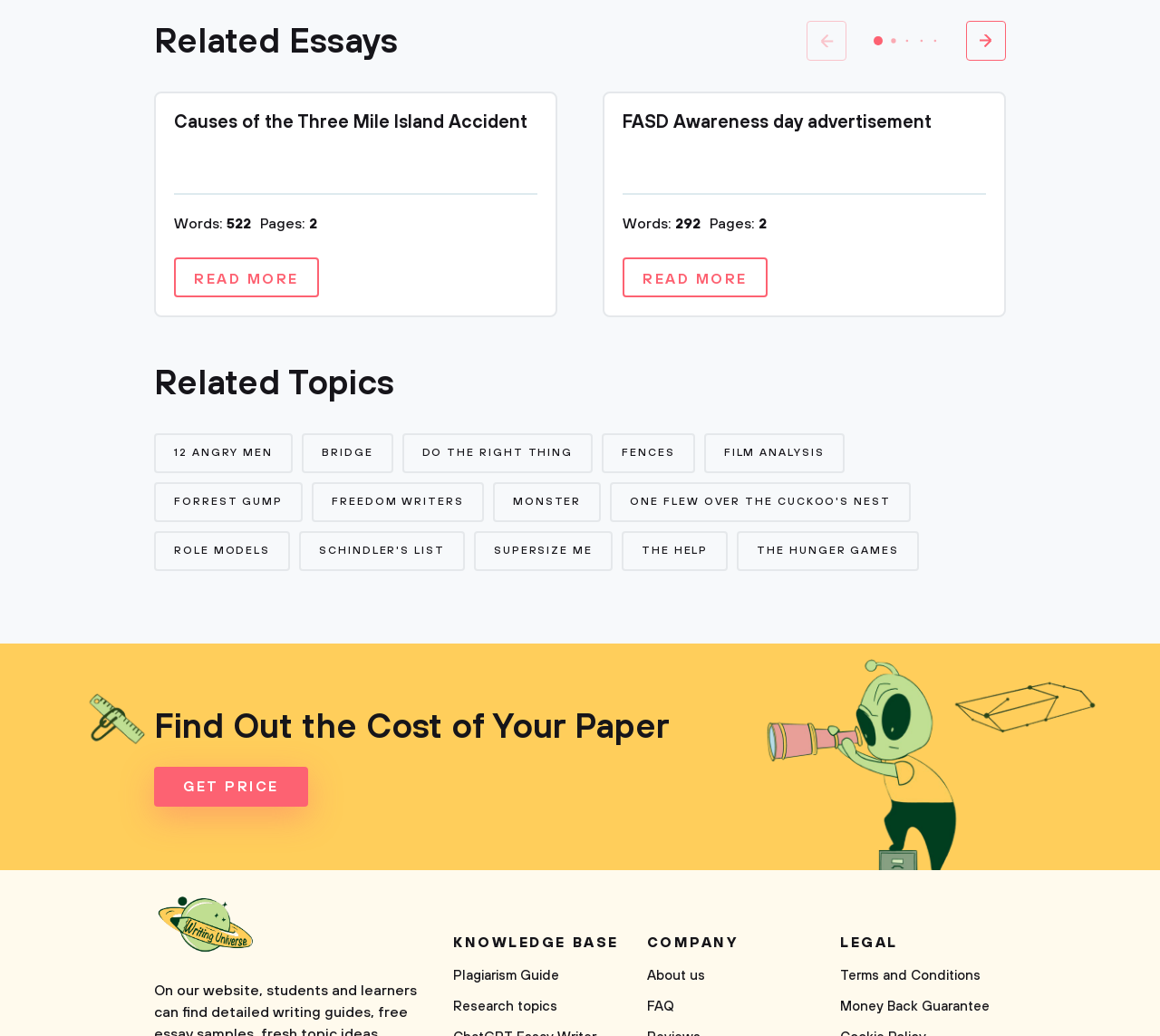Locate the bounding box coordinates of the area where you should click to accomplish the instruction: "Click on 'READ MORE' to view the essay about 'Causes of the Three Mile Island Accident'".

[0.15, 0.248, 0.275, 0.287]